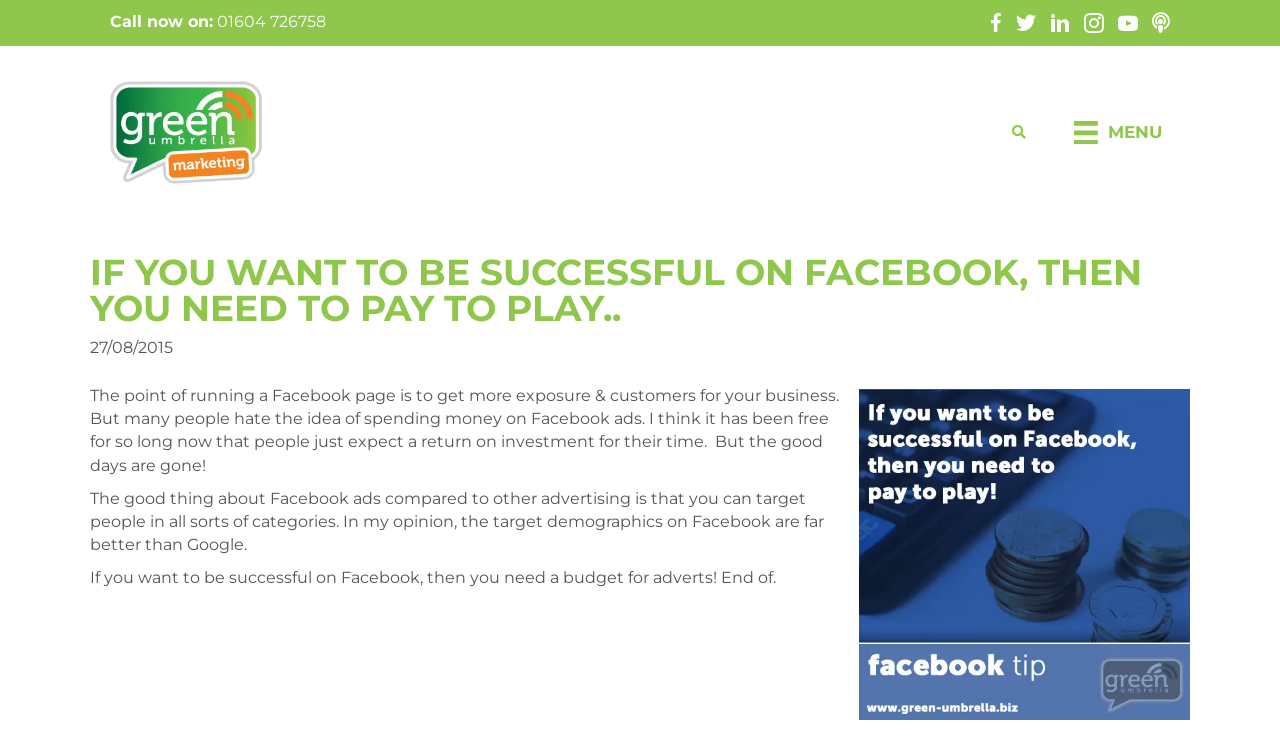Please answer the following query using a single word or phrase: 
What is better about Facebook ads compared to Google?

Target demographics